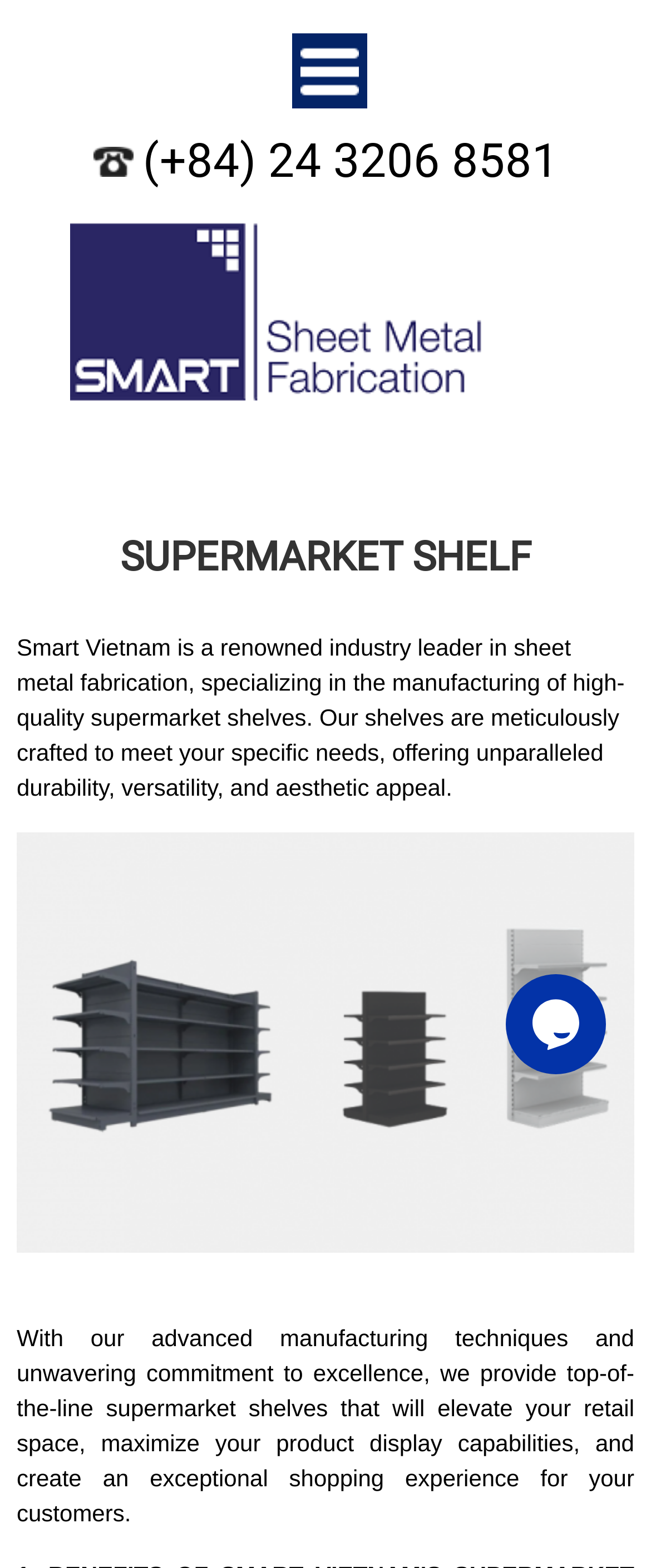From the image, can you give a detailed response to the question below:
What is the main product of Smart Vietnam?

I determined the main product by reading the static text element that describes the company's specialization in manufacturing high-quality supermarket shelves, and also by looking at the image element with the description 'SUPERMARKET SHELF'.